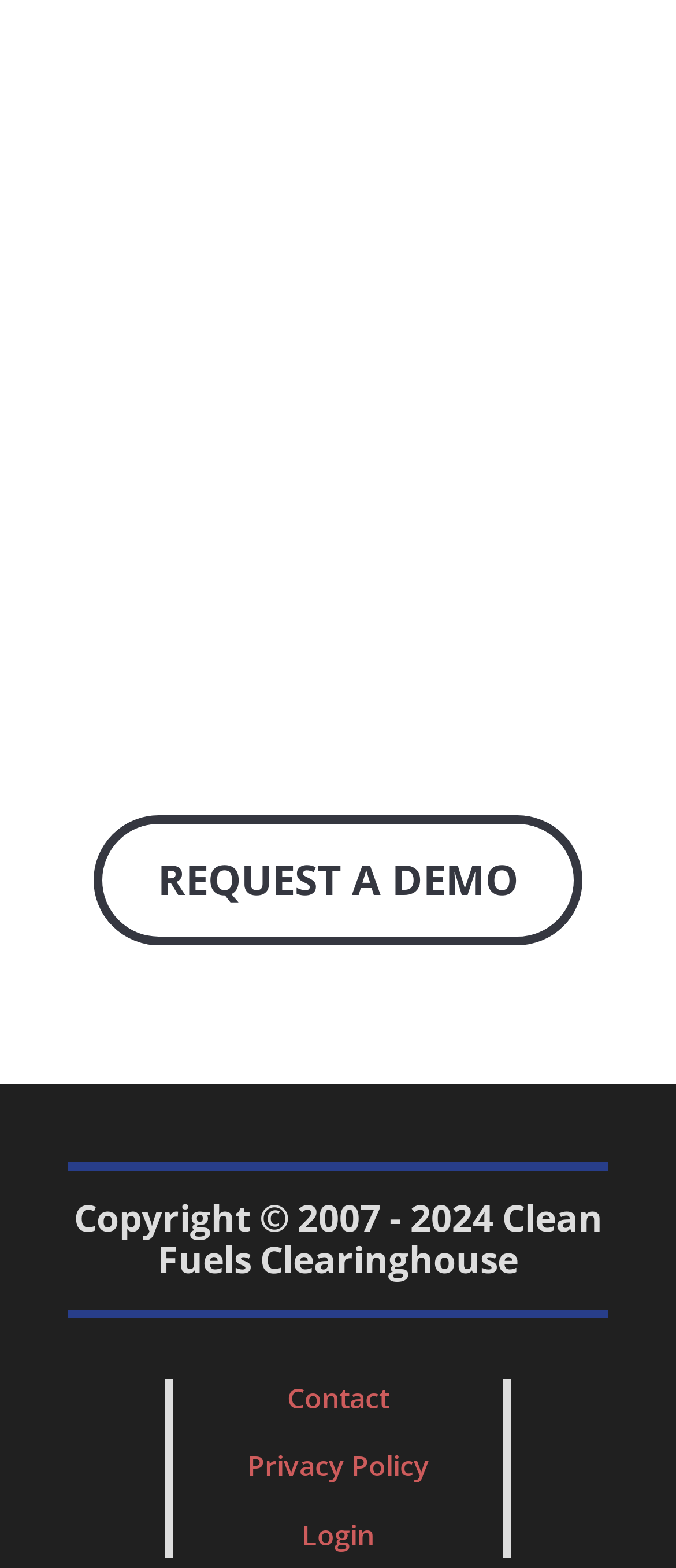Answer the question in one word or a short phrase:
How many links are available at the bottom of the page?

3